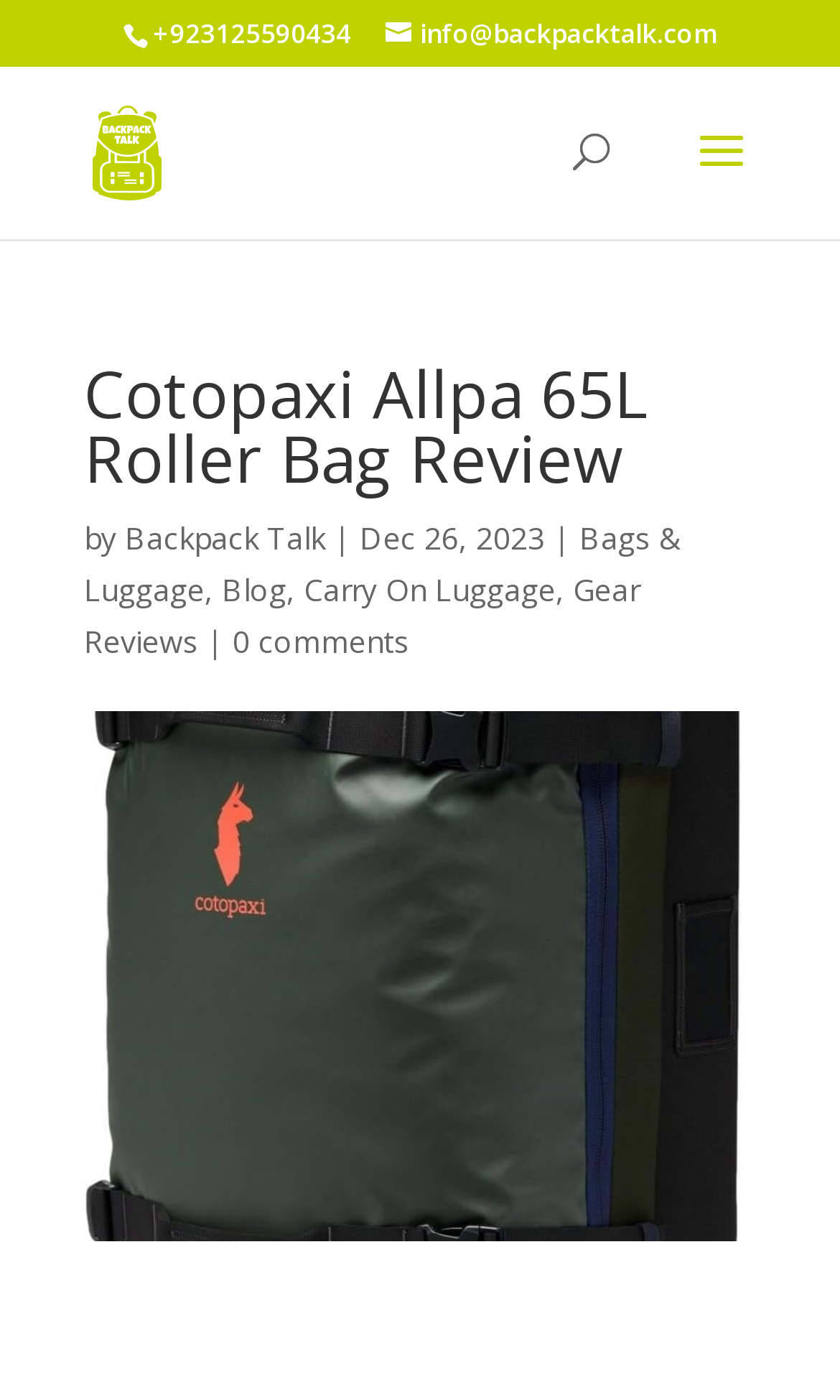Please identify the bounding box coordinates of the clickable area that will fulfill the following instruction: "search for a keyword". The coordinates should be in the format of four float numbers between 0 and 1, i.e., [left, top, right, bottom].

[0.5, 0.048, 0.9, 0.049]